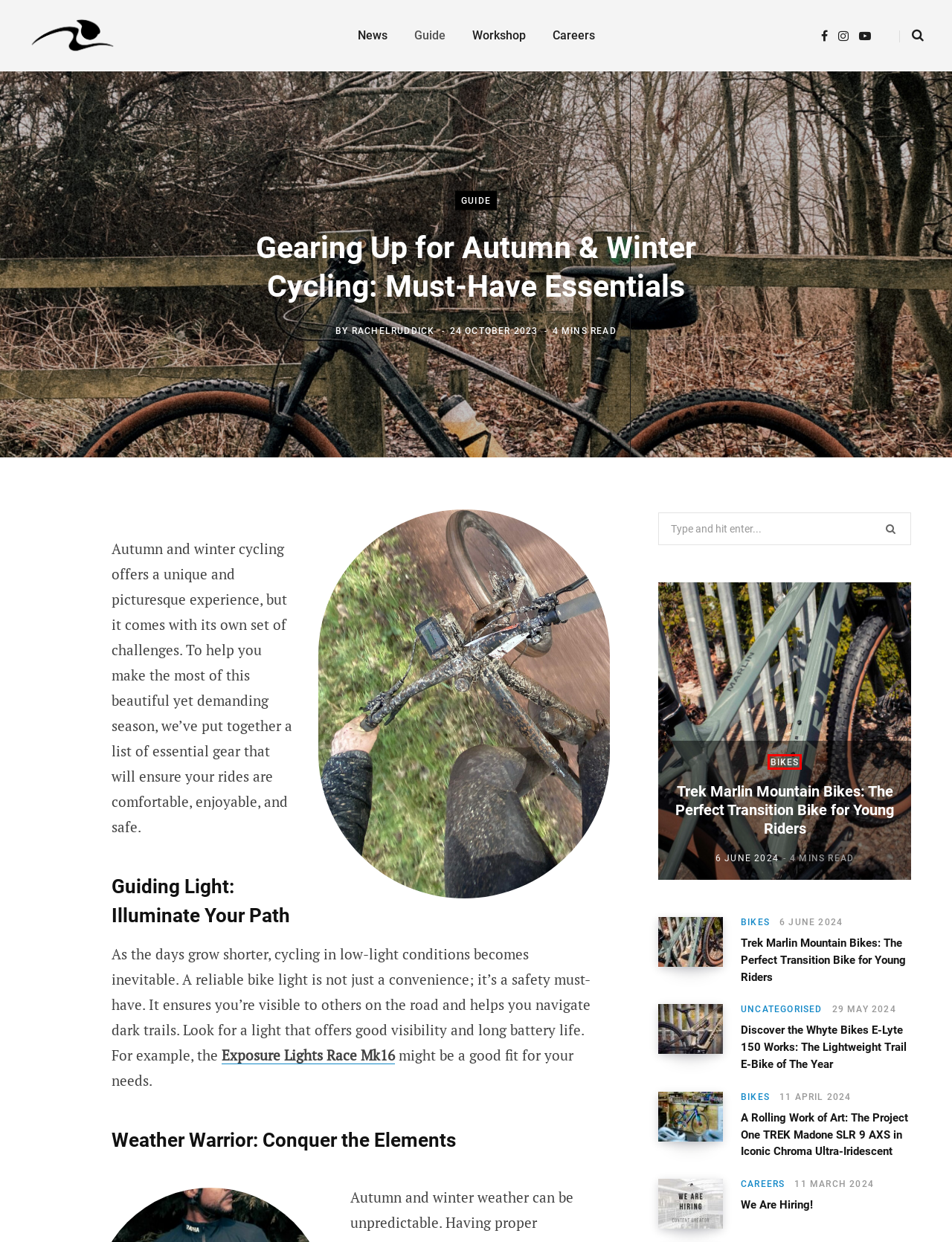Given a screenshot of a webpage with a red rectangle bounding box around a UI element, select the best matching webpage description for the new webpage that appears after clicking the highlighted element. The candidate descriptions are:
A. Trek Marlin Mountain Bikes: The Perfect Transition Bike for Young Riders - Team Cycles Blog
B. News - Team Cycles Blog
C. rachelruddick - Team Cycles Blog
D. Careers - Team Cycles Blog
E. Bikes - Team Cycles Blog
F. Guide - Team Cycles Blog
G. Exposure Lights Race Mk16 Bike Light in Gun Metal Black
H. Team Cycles Blog - Change to meta description

E